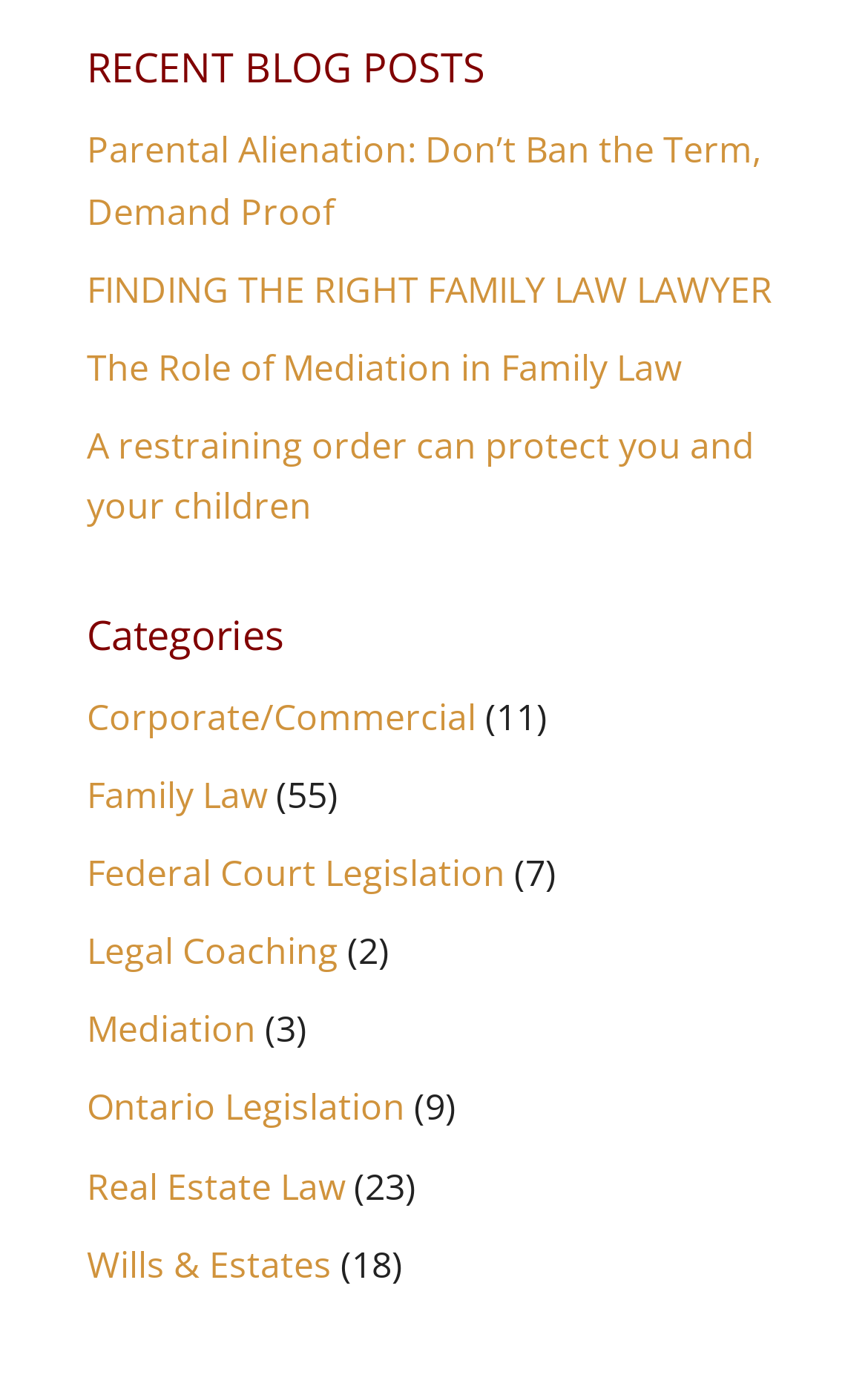Kindly provide the bounding box coordinates of the section you need to click on to fulfill the given instruction: "browse wills and estates".

[0.1, 0.89, 0.382, 0.926]